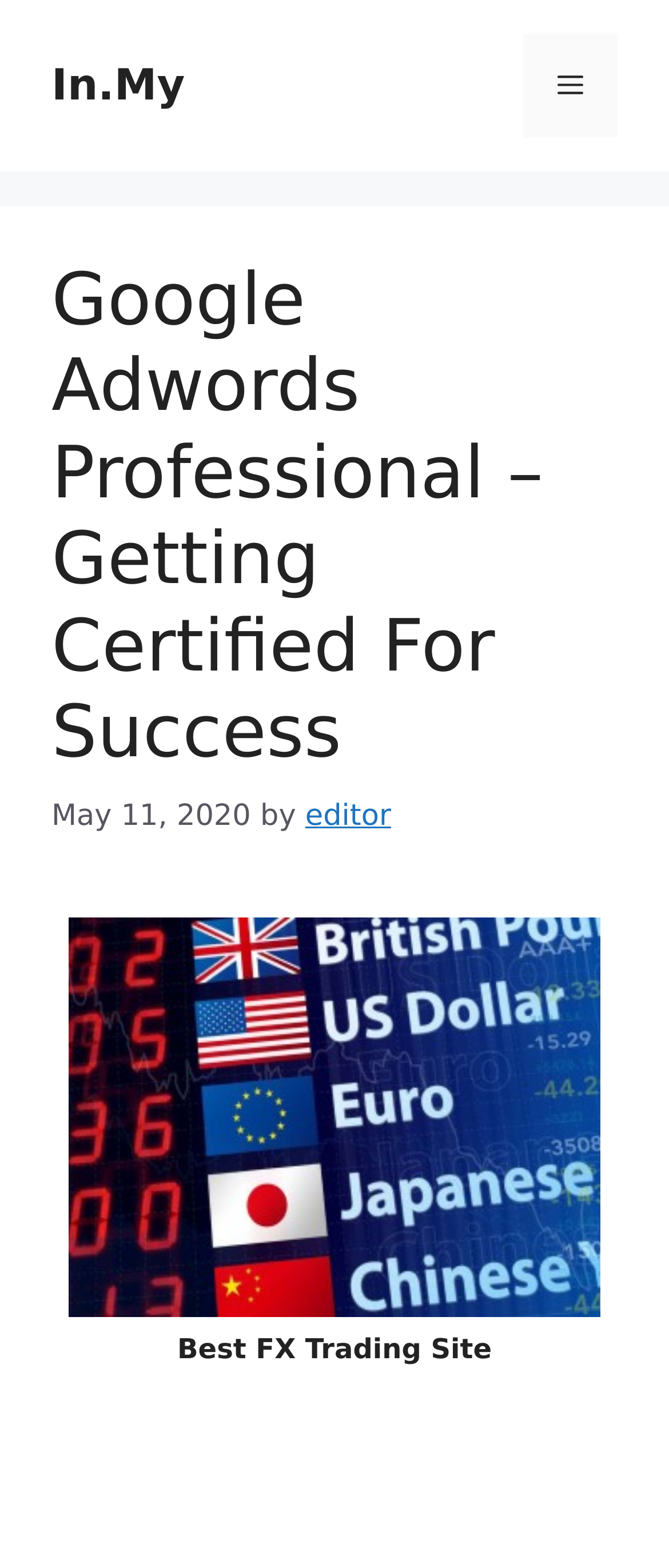What is the date of the article?
Based on the screenshot, respond with a single word or phrase.

May 11, 2020